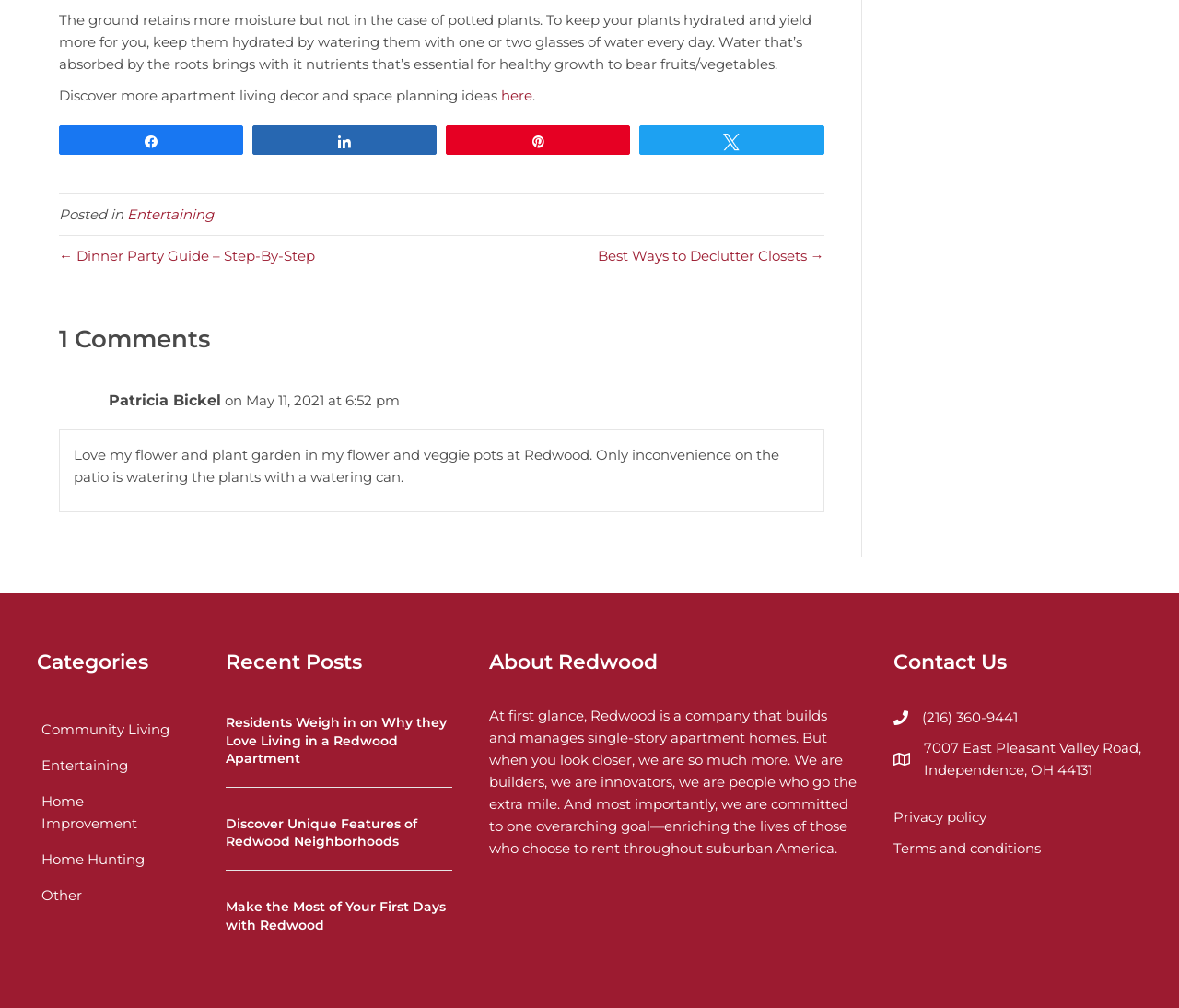Give a concise answer using only one word or phrase for this question:
What is the name of the person who commented on this post?

Patricia Bickel